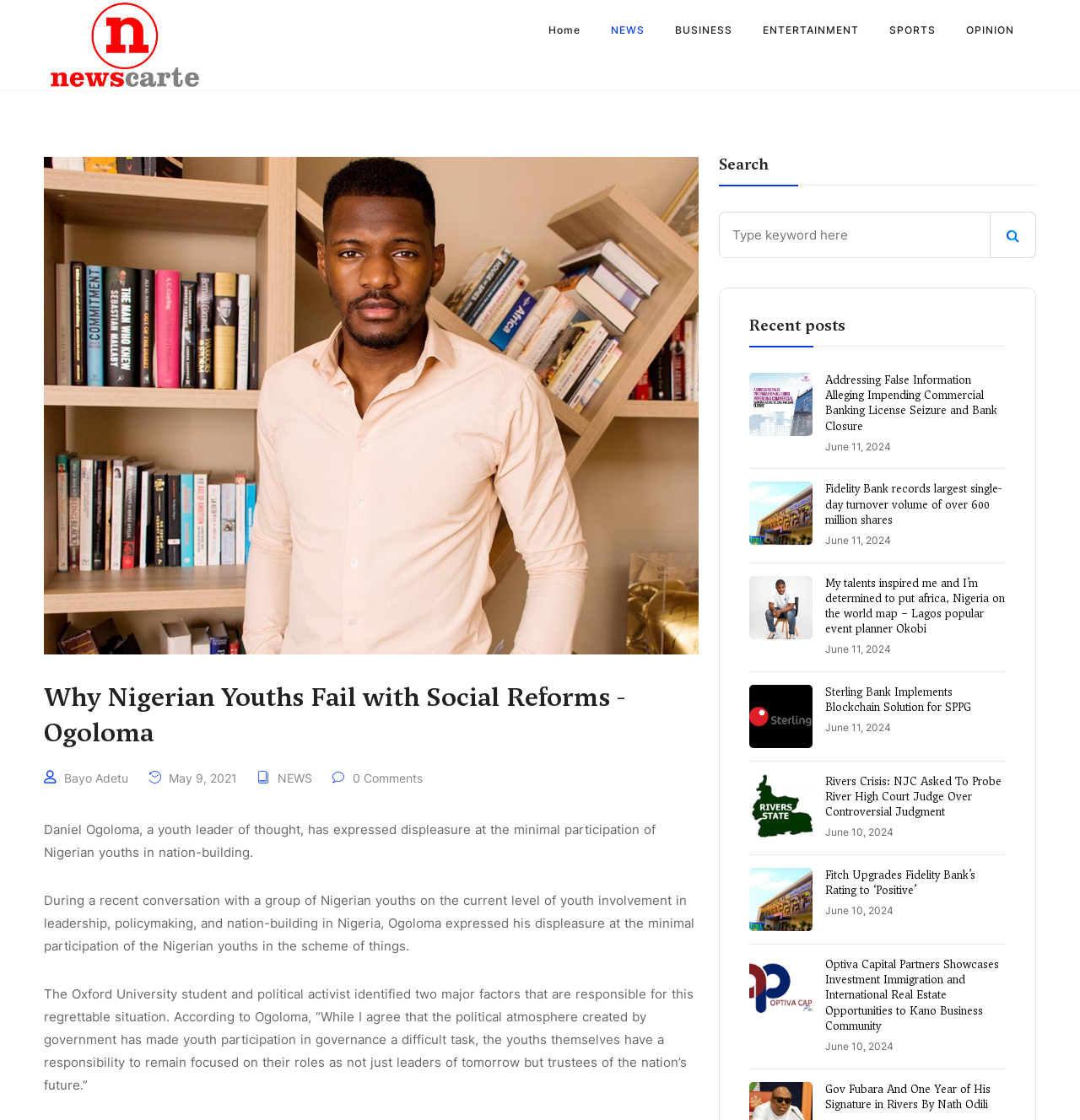Identify the bounding box coordinates of the clickable region to carry out the given instruction: "View the recent post 'Optiva Capital Partners Showcases Investment Immigration and International Real Estate Opportunities to Kano Business Community'".

[0.764, 0.855, 0.925, 0.922]